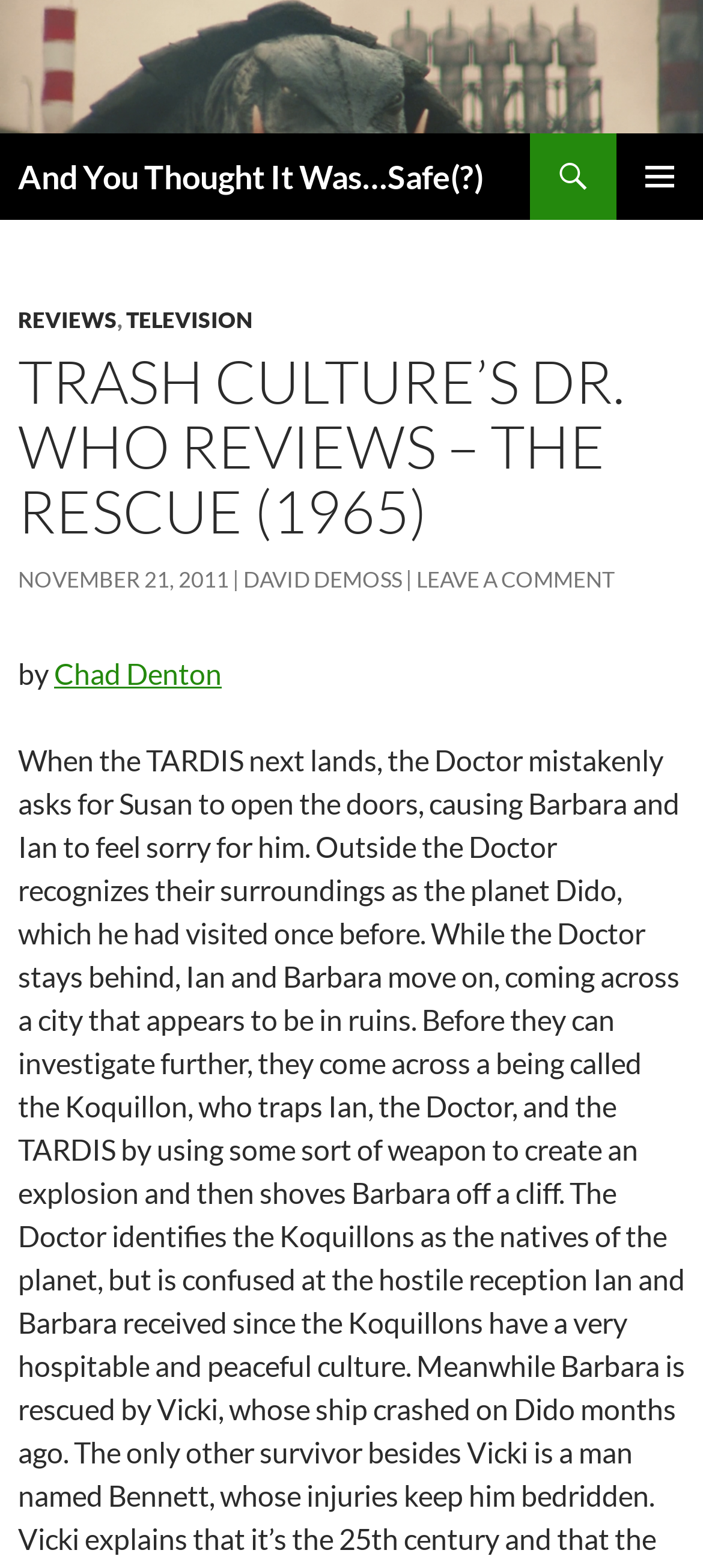Please find and report the primary heading text from the webpage.

And You Thought It Was…Safe(?)